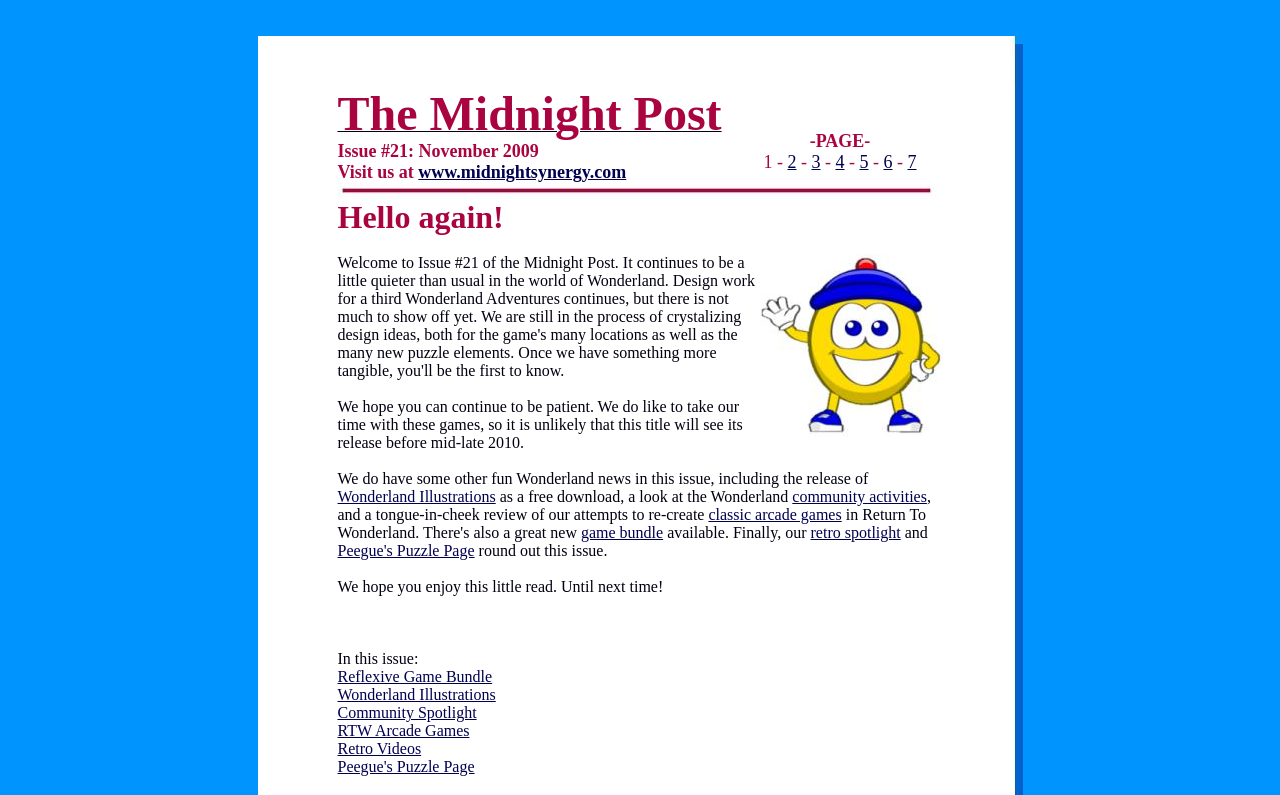Kindly provide the bounding box coordinates of the section you need to click on to fulfill the given instruction: "Check out Peegue's Puzzle Page".

[0.264, 0.682, 0.371, 0.703]